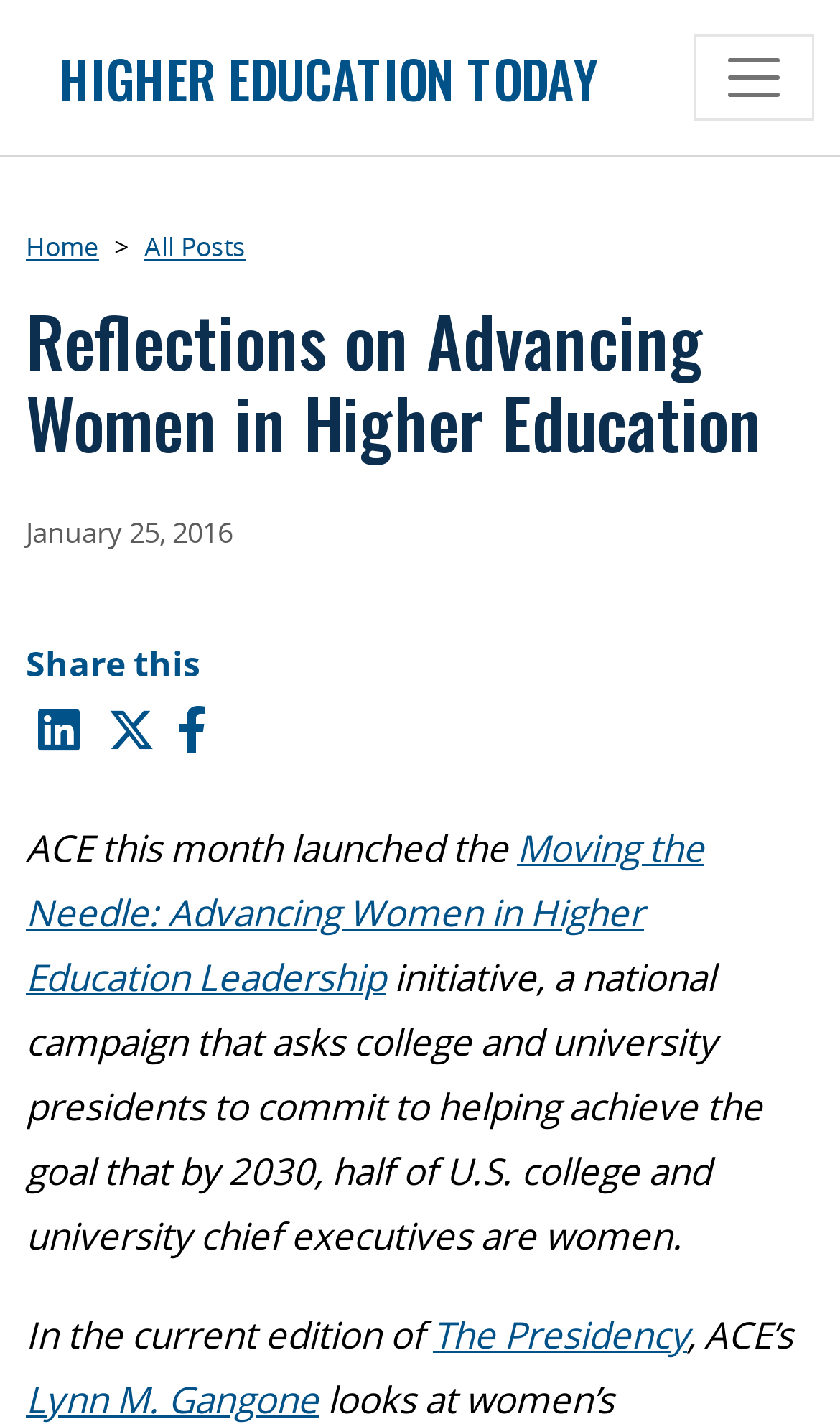Locate the bounding box coordinates of the clickable region to complete the following instruction: "Share this on LinkedIn."

[0.045, 0.488, 0.094, 0.534]